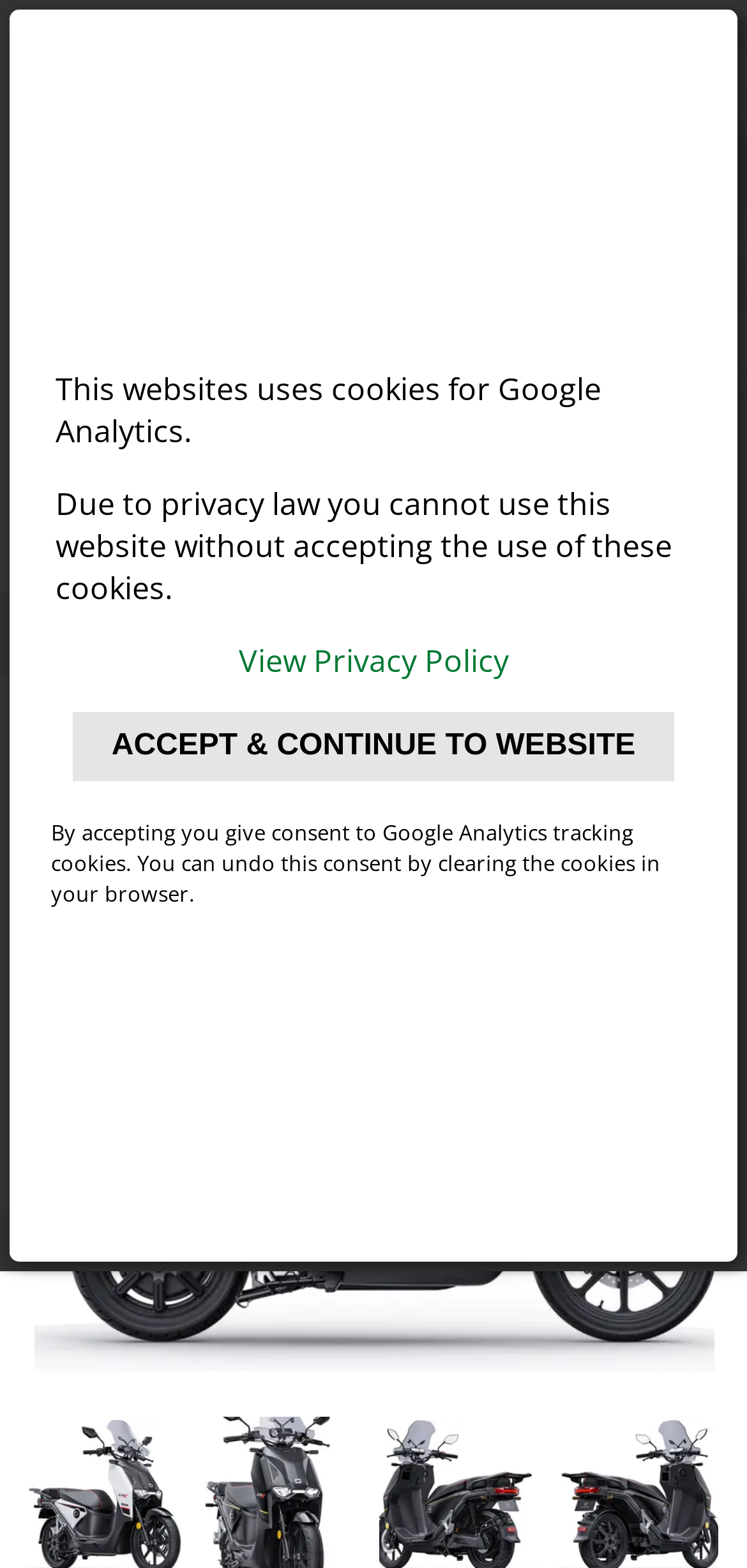Identify and generate the primary title of the webpage.

Super Soco CPx Pro